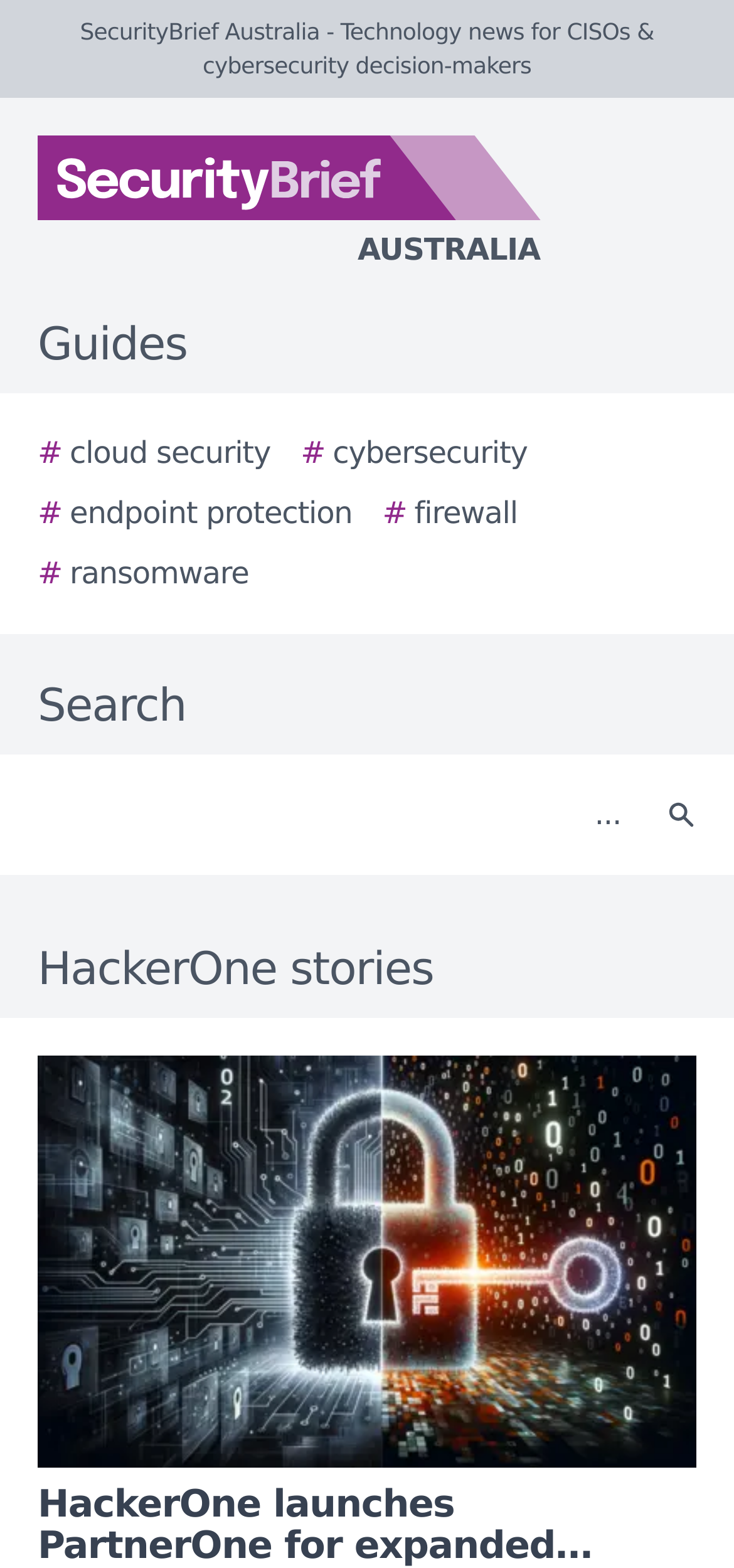Please identify the bounding box coordinates of the clickable element to fulfill the following instruction: "Search for cloud security". The coordinates should be four float numbers between 0 and 1, i.e., [left, top, right, bottom].

[0.051, 0.275, 0.369, 0.304]